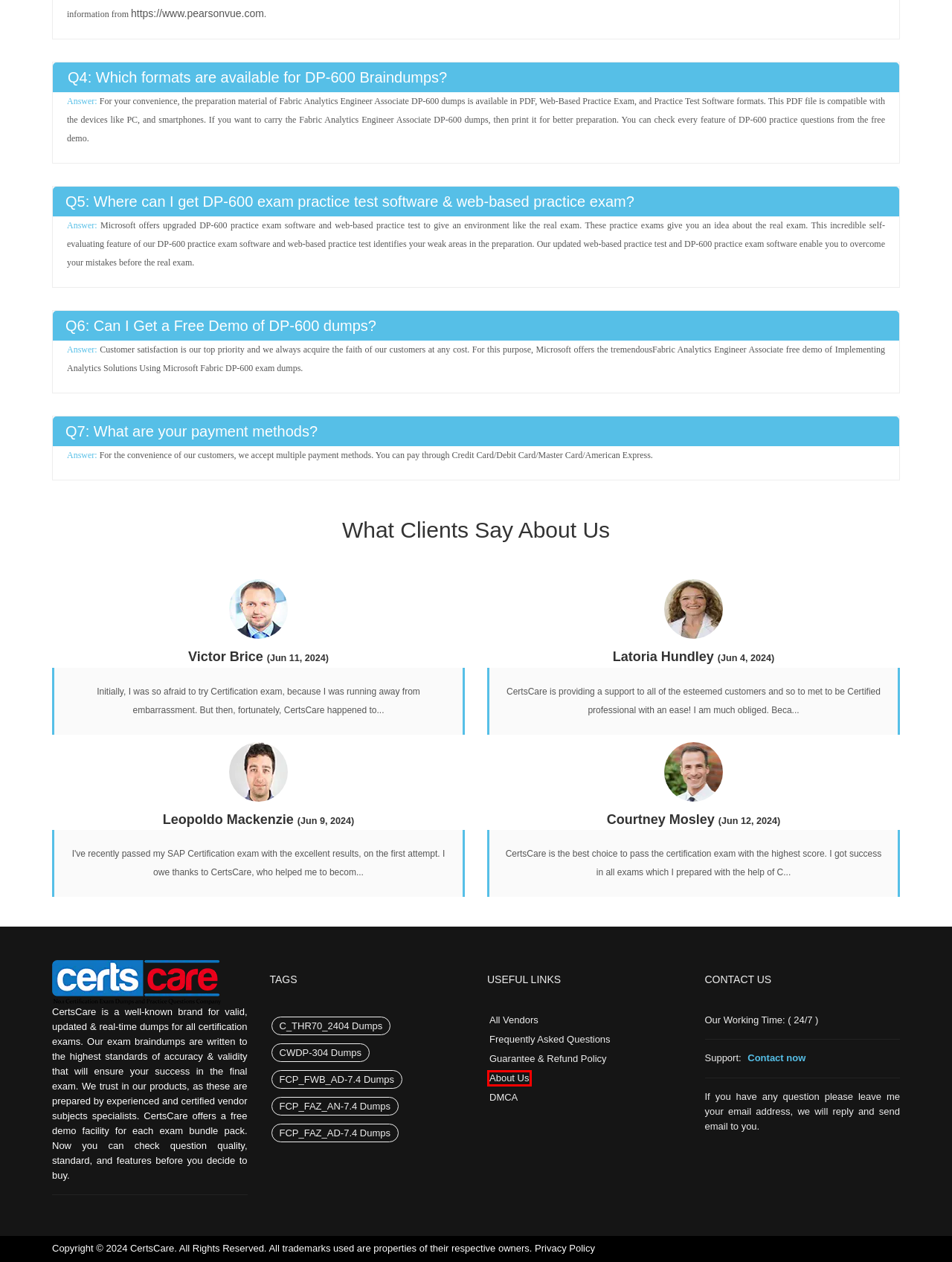Review the webpage screenshot and focus on the UI element within the red bounding box. Select the best-matching webpage description for the new webpage that follows after clicking the highlighted element. Here are the candidates:
A. FAQs | CertsCare
B. About Us | CertsCare
C. Fortinet Certified Professional FCP_FWB_AD-7.4 Exam Questions ~ Valid FCP_FWB_AD-7.4 Dumps
D. Guarantee | CertsCare
E. Fortinet Certified Professional FCP_FAZ_AD-7.4 Exam Questions ~ Valid FCP_FAZ_AD-7.4 Dumps
F. Fortinet Certified Professional FCP_FAZ_AN-7.4 Exam Questions ~ Valid FCP_FAZ_AN-7.4 Dumps
G. All Vendors | CertsCare
H. Dmca | CertsCare

B